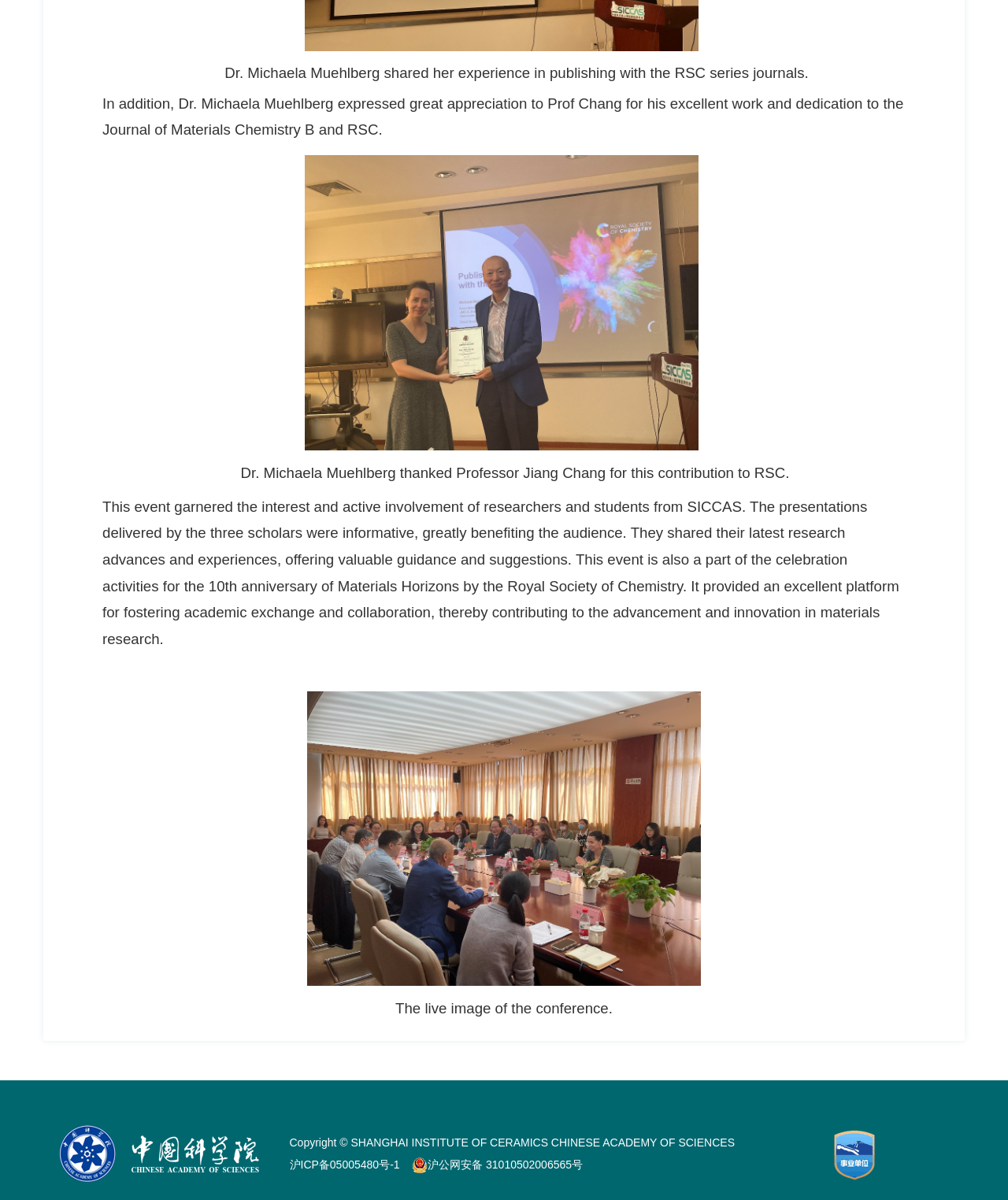Based on the element description: "沪公网安备 31010502006565号", identify the bounding box coordinates for this UI element. The coordinates must be four float numbers between 0 and 1, listed as [left, top, right, bottom].

[0.409, 0.965, 0.578, 0.976]